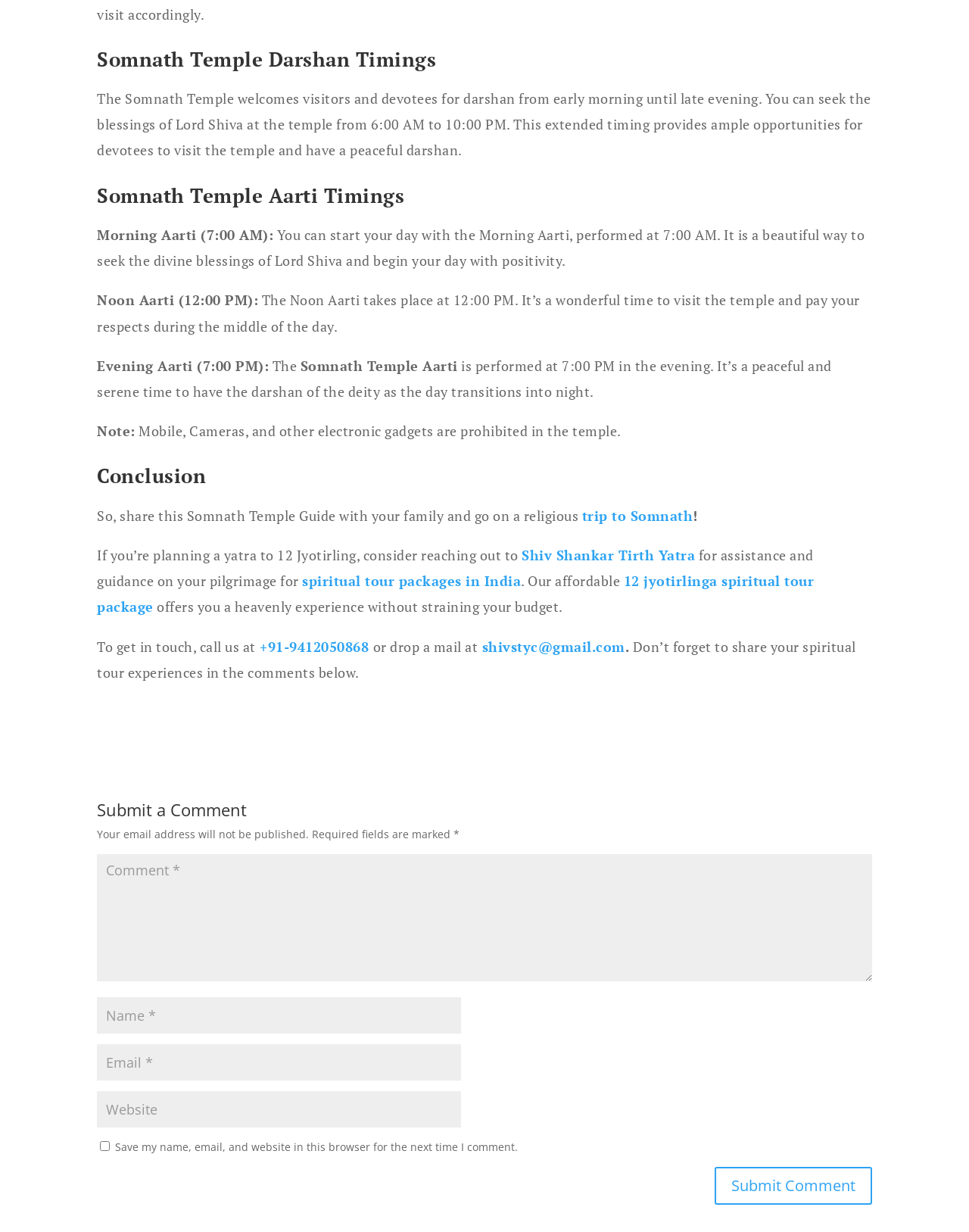Please identify the bounding box coordinates of the element's region that should be clicked to execute the following instruction: "View the previous post about girls school blouses". The bounding box coordinates must be four float numbers between 0 and 1, i.e., [left, top, right, bottom].

None